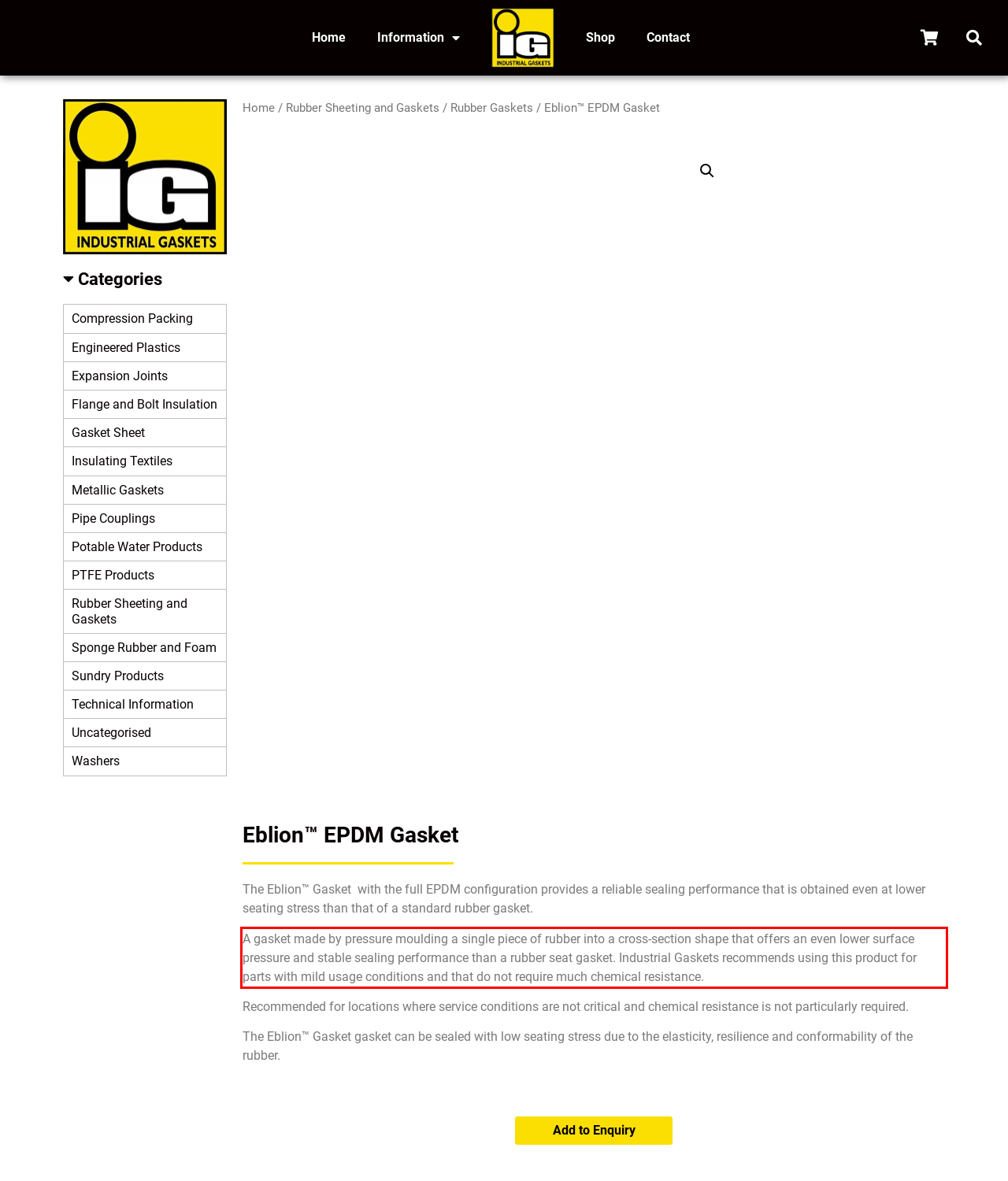Analyze the webpage screenshot and use OCR to recognize the text content in the red bounding box.

A gasket made by pressure moulding a single piece of rubber into a cross-section shape that offers an even lower surface pressure and stable sealing performance than a rubber seat gasket. Industrial Gaskets recommends using this product for parts with mild usage conditions and that do not require much chemical resistance.